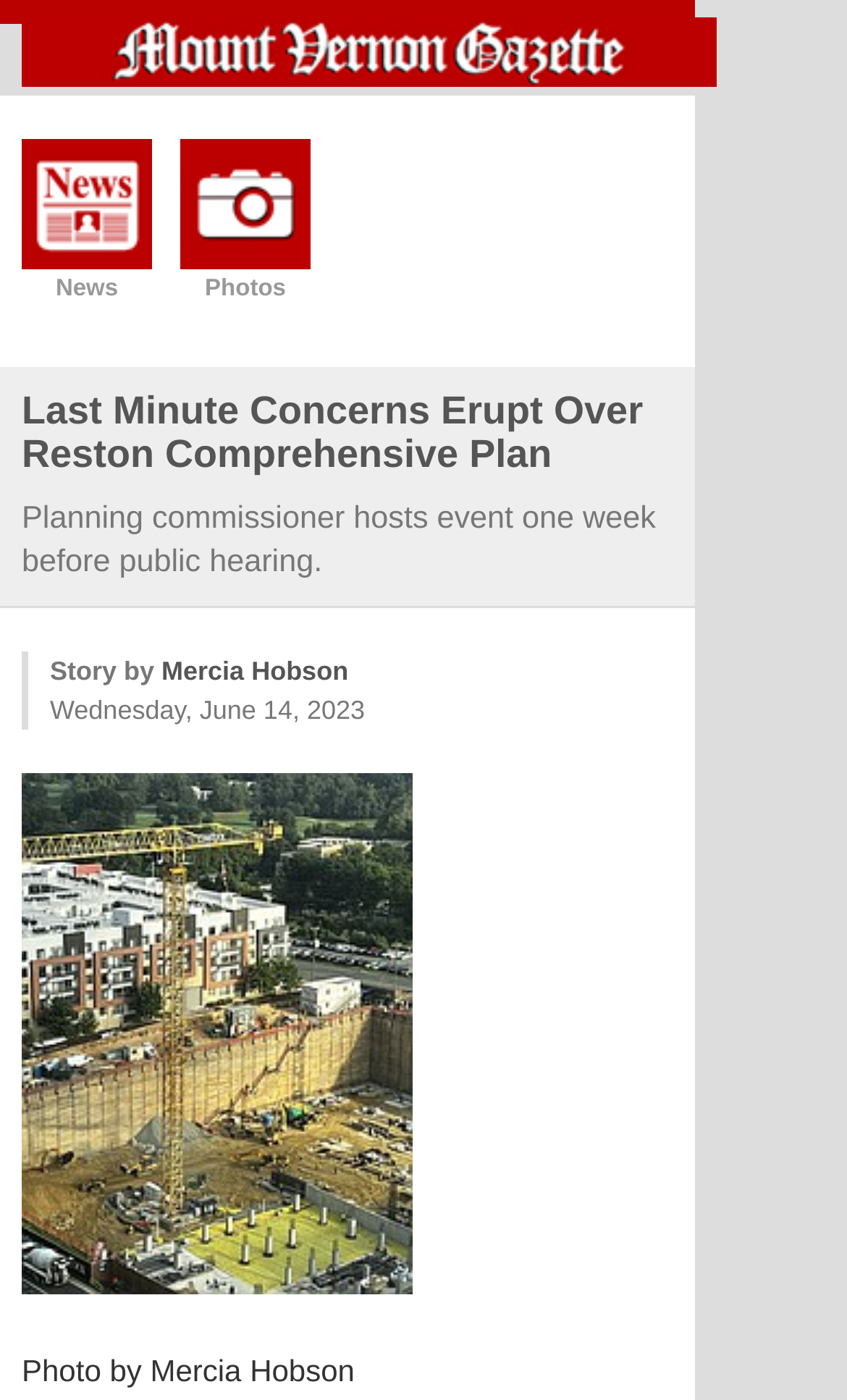Provide a one-word or one-phrase answer to the question:
How many images are there on the webpage?

2